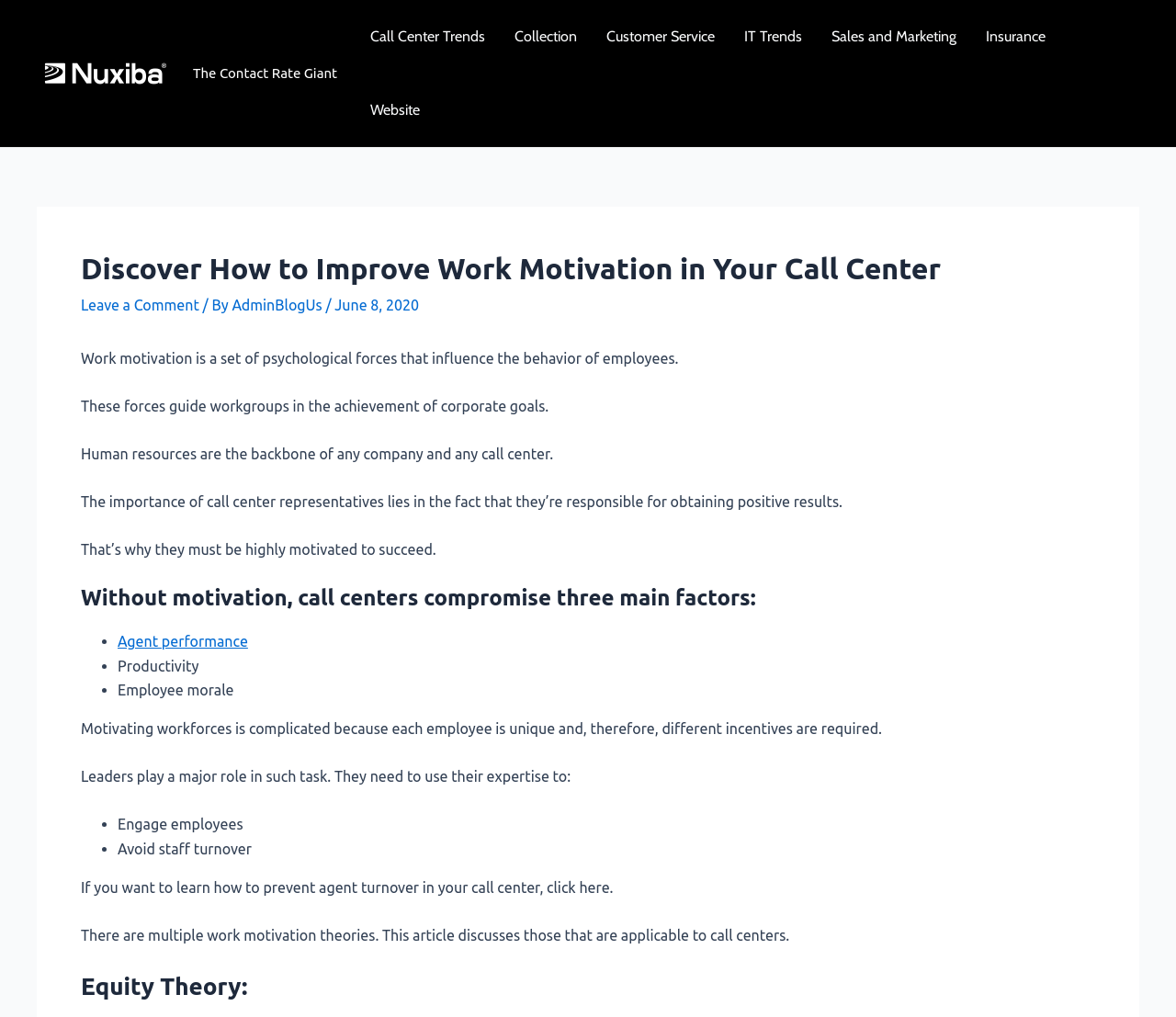Determine the bounding box coordinates of the section to be clicked to follow the instruction: "View Call Center Trends". The coordinates should be given as four float numbers between 0 and 1, formatted as [left, top, right, bottom].

[0.302, 0.0, 0.425, 0.072]